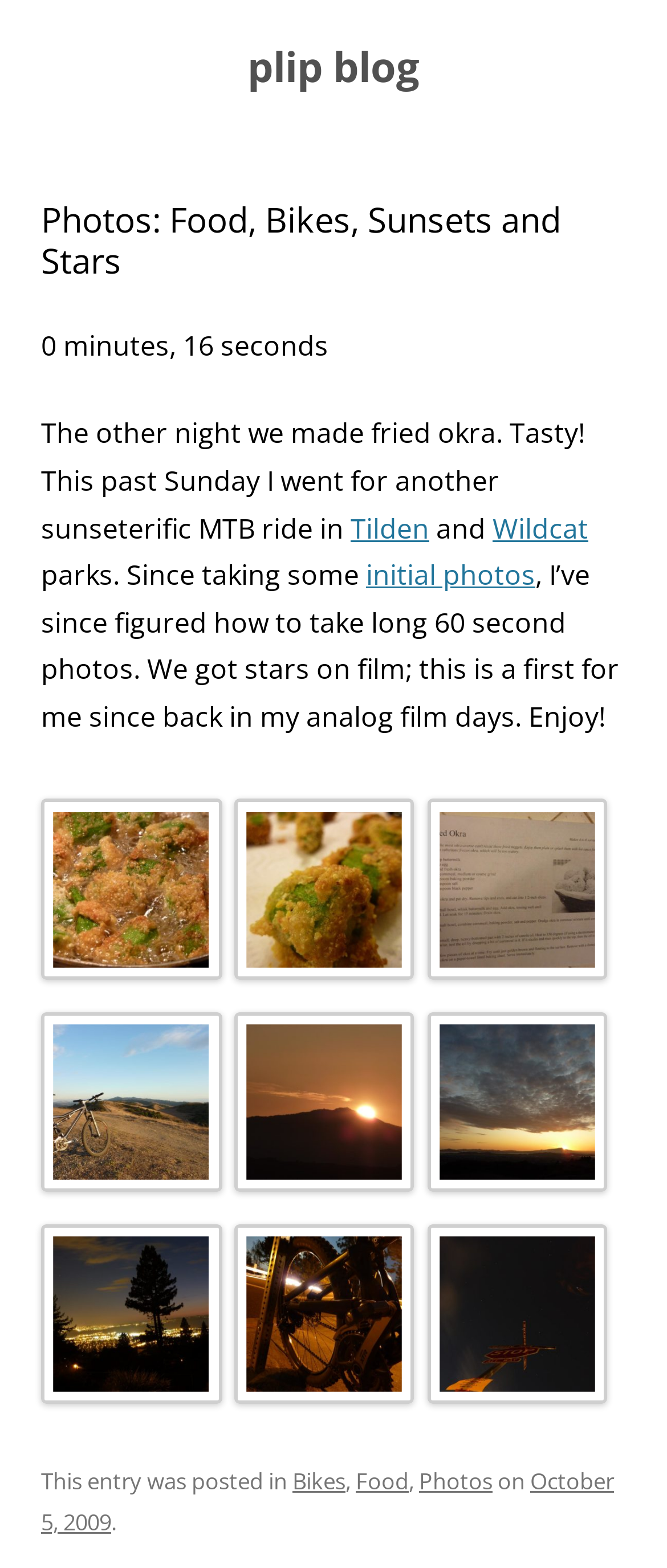Provide the bounding box coordinates of the HTML element described by the text: "Food".

[0.533, 0.934, 0.613, 0.954]